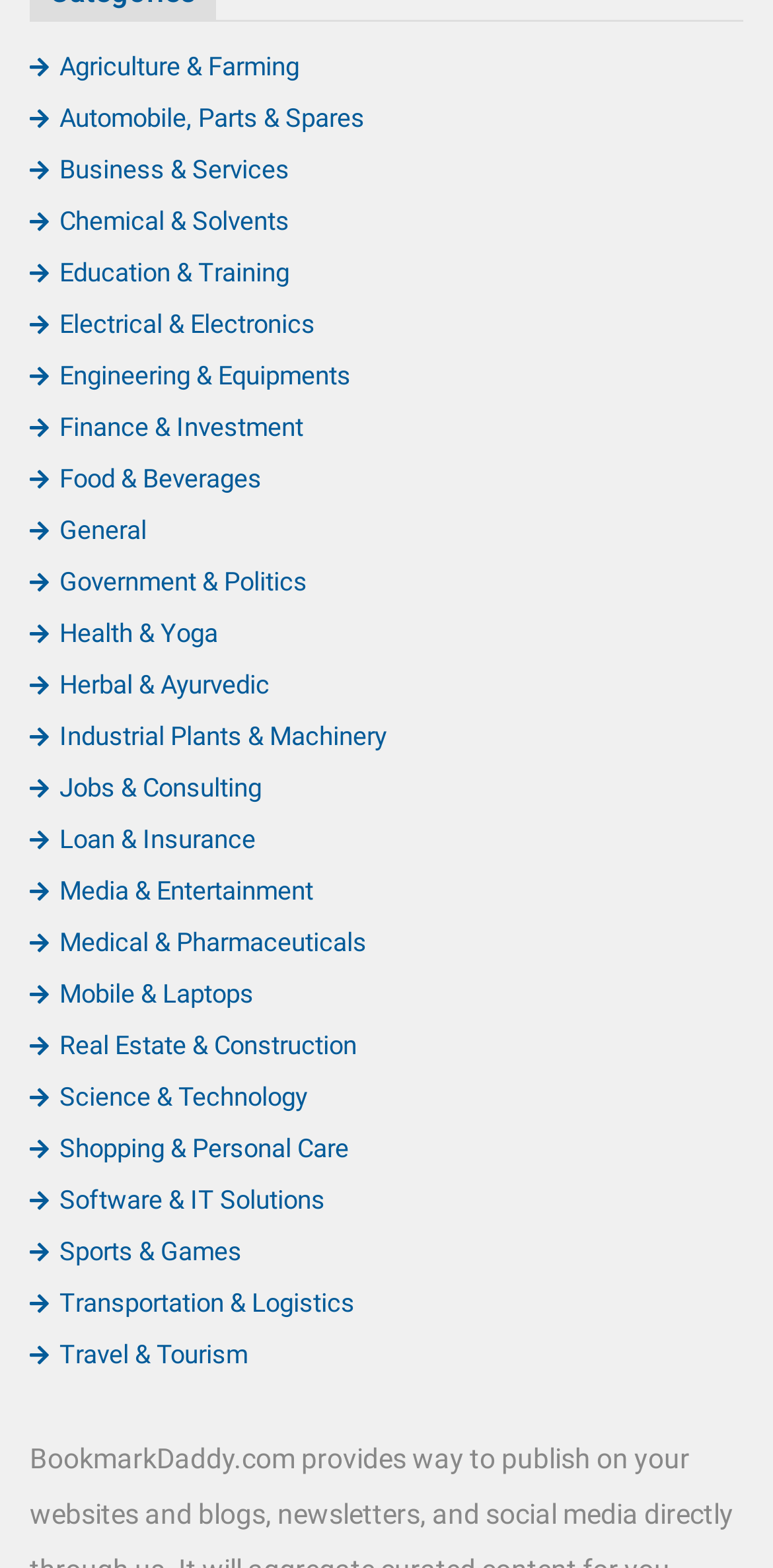Locate the bounding box coordinates of the element that should be clicked to fulfill the instruction: "Explore Business & Services".

[0.038, 0.099, 0.374, 0.118]